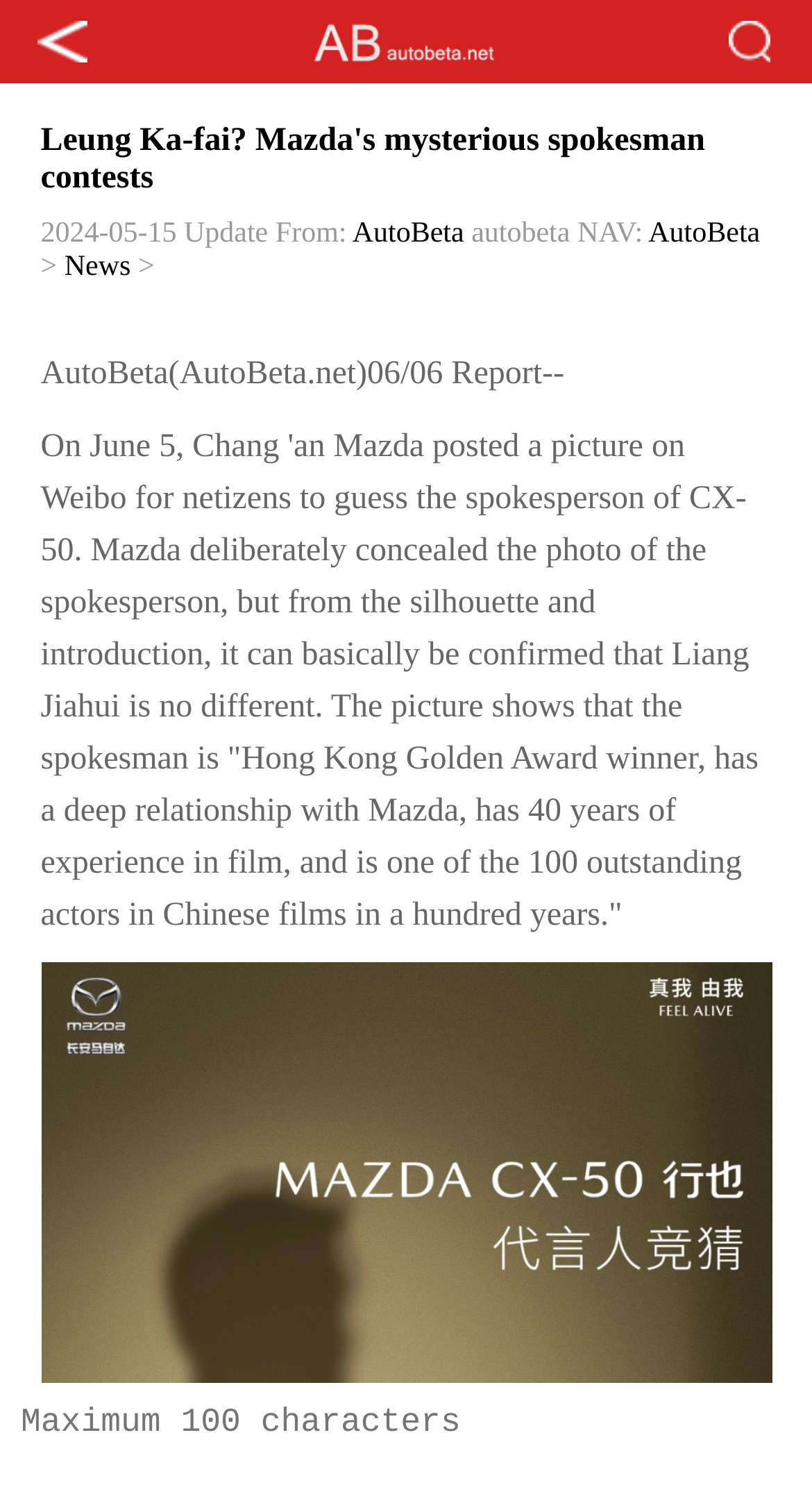Please answer the following question using a single word or phrase: 
What is the date of the update?

05/15